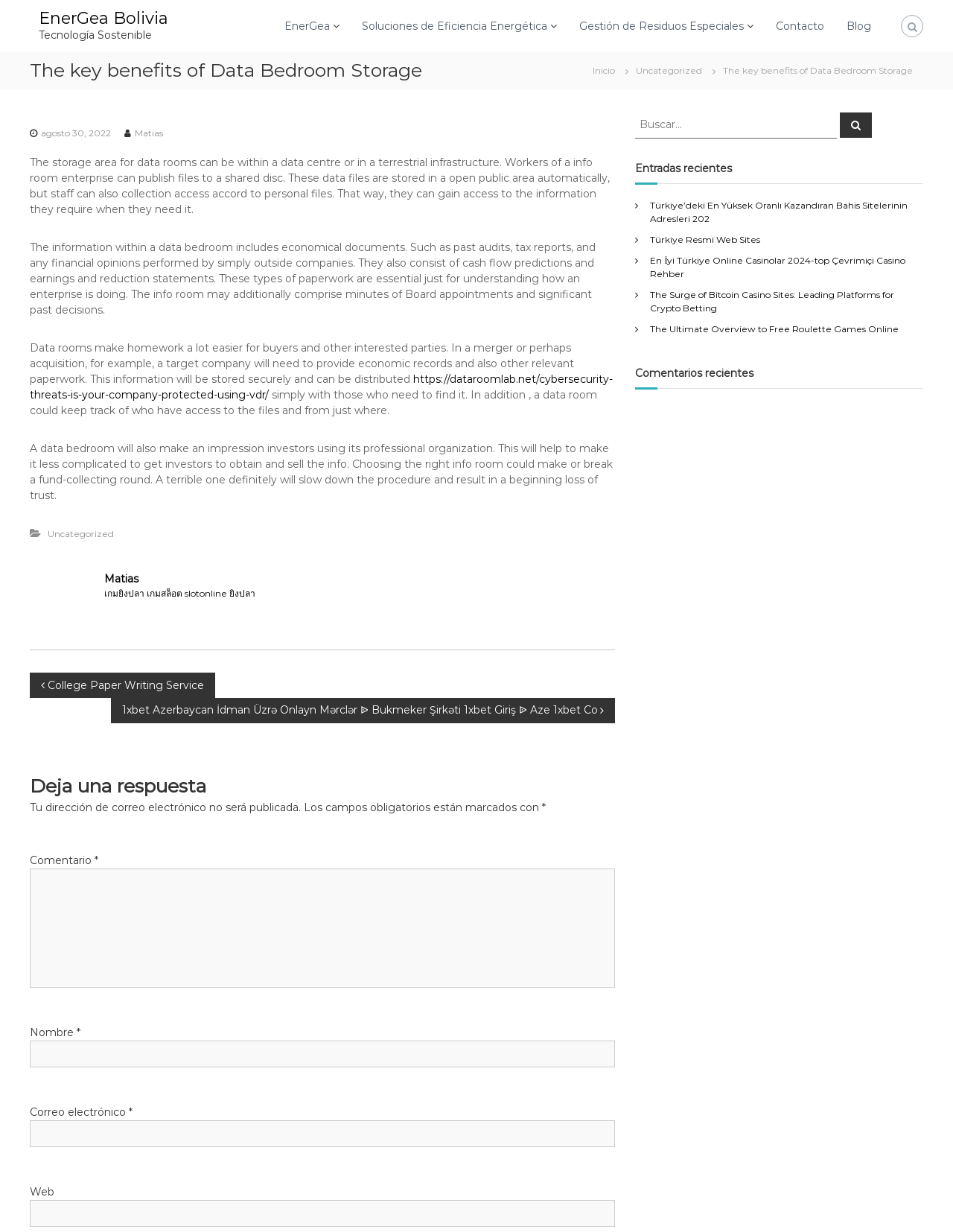Please find the bounding box for the UI component described as follows: "parent_node: Comentario * name="comment"".

[0.031, 0.705, 0.645, 0.802]